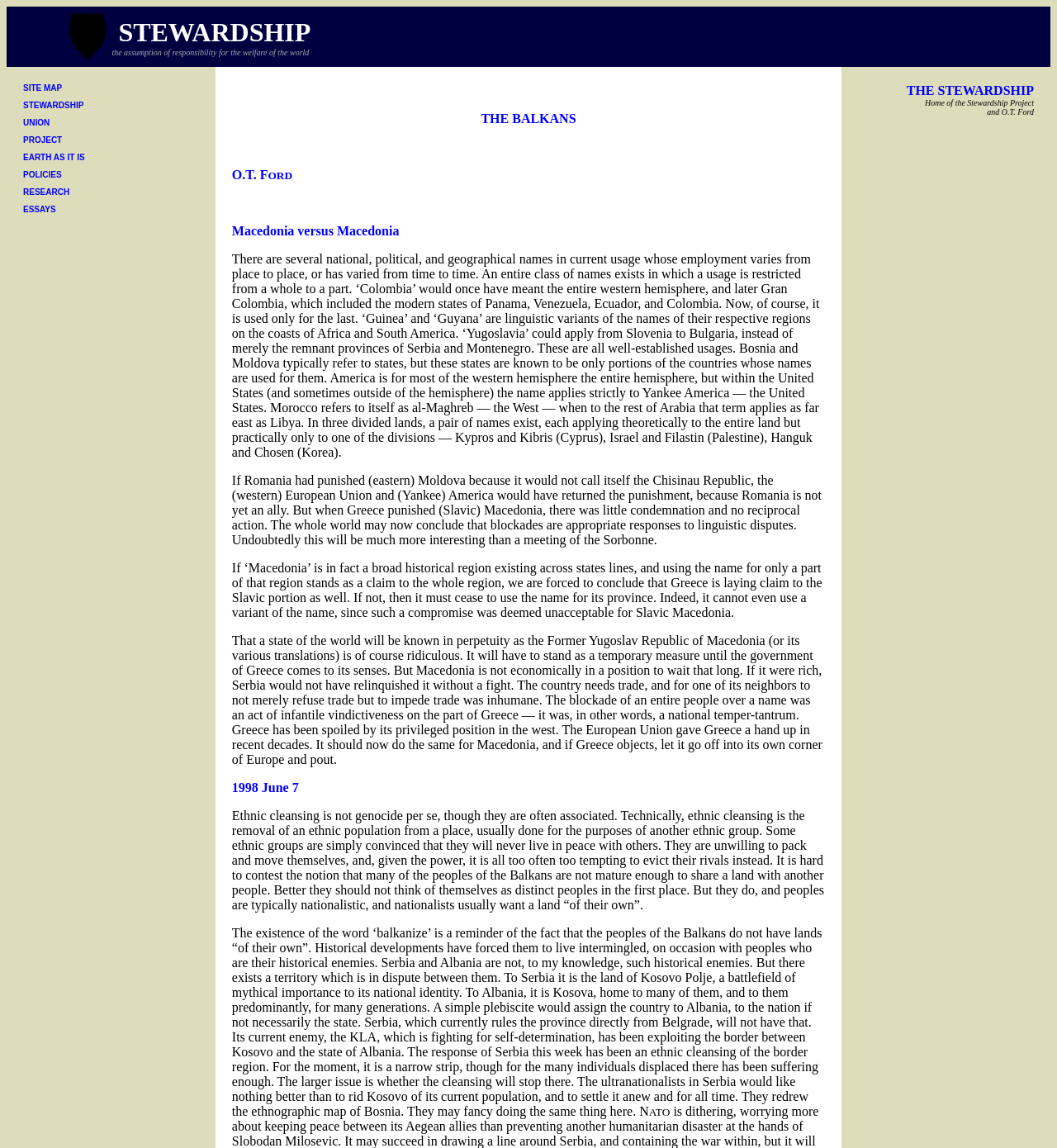Could you specify the bounding box coordinates for the clickable section to complete the following instruction: "check POLICIES"?

[0.022, 0.148, 0.058, 0.156]